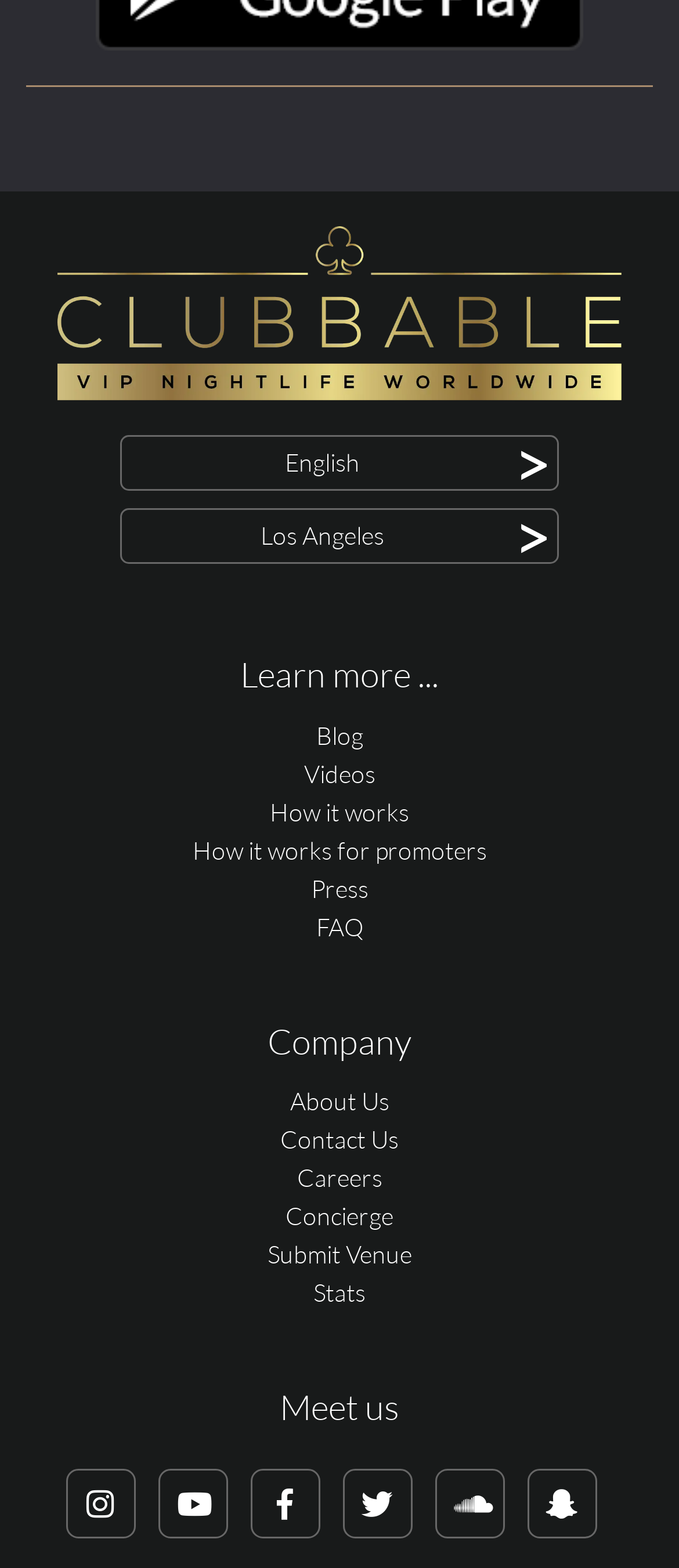Please find the bounding box coordinates of the element that needs to be clicked to perform the following instruction: "Click on About Us". The bounding box coordinates should be four float numbers between 0 and 1, represented as [left, top, right, bottom].

[0.427, 0.105, 0.573, 0.124]